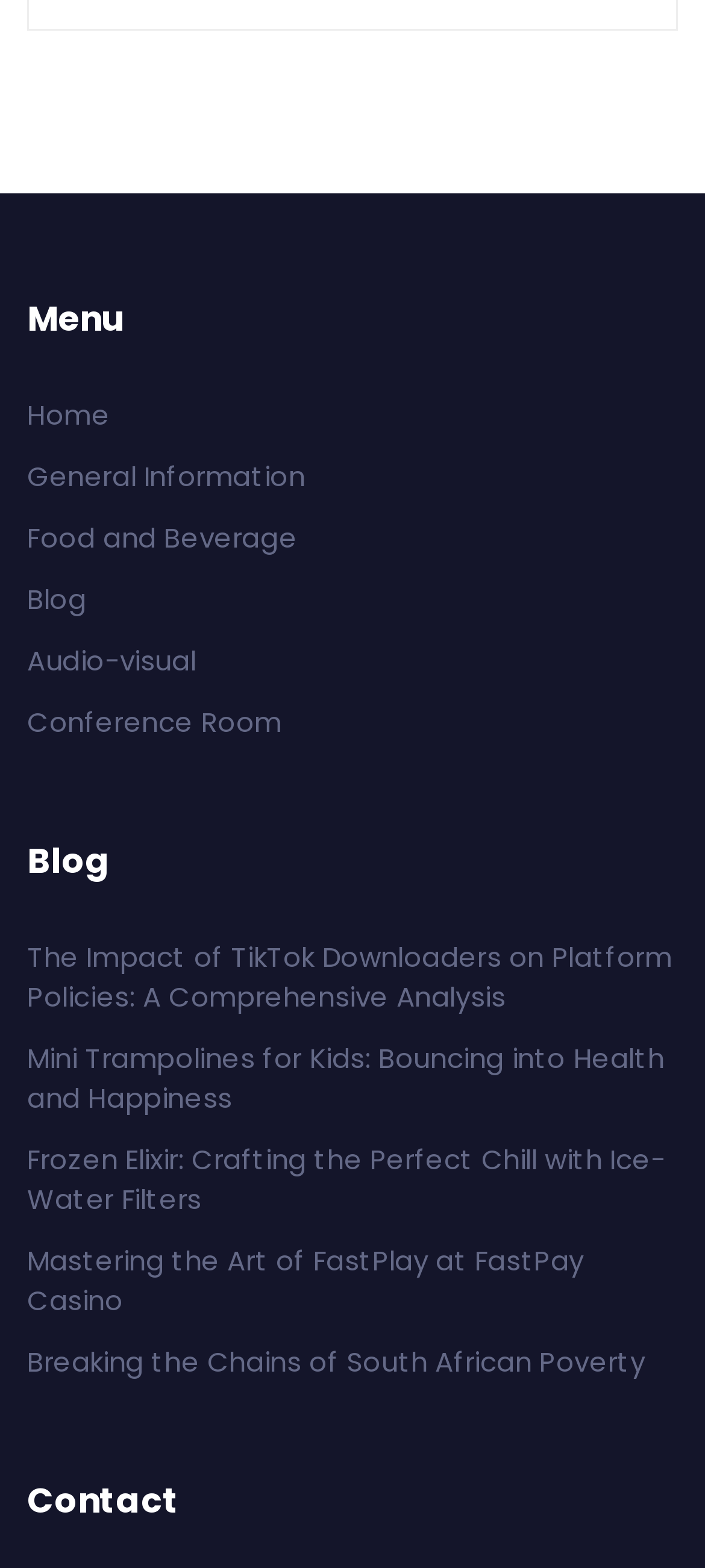Pinpoint the bounding box coordinates of the clickable element to carry out the following instruction: "read blog post about mini trampolines for kids."

[0.038, 0.662, 0.942, 0.712]